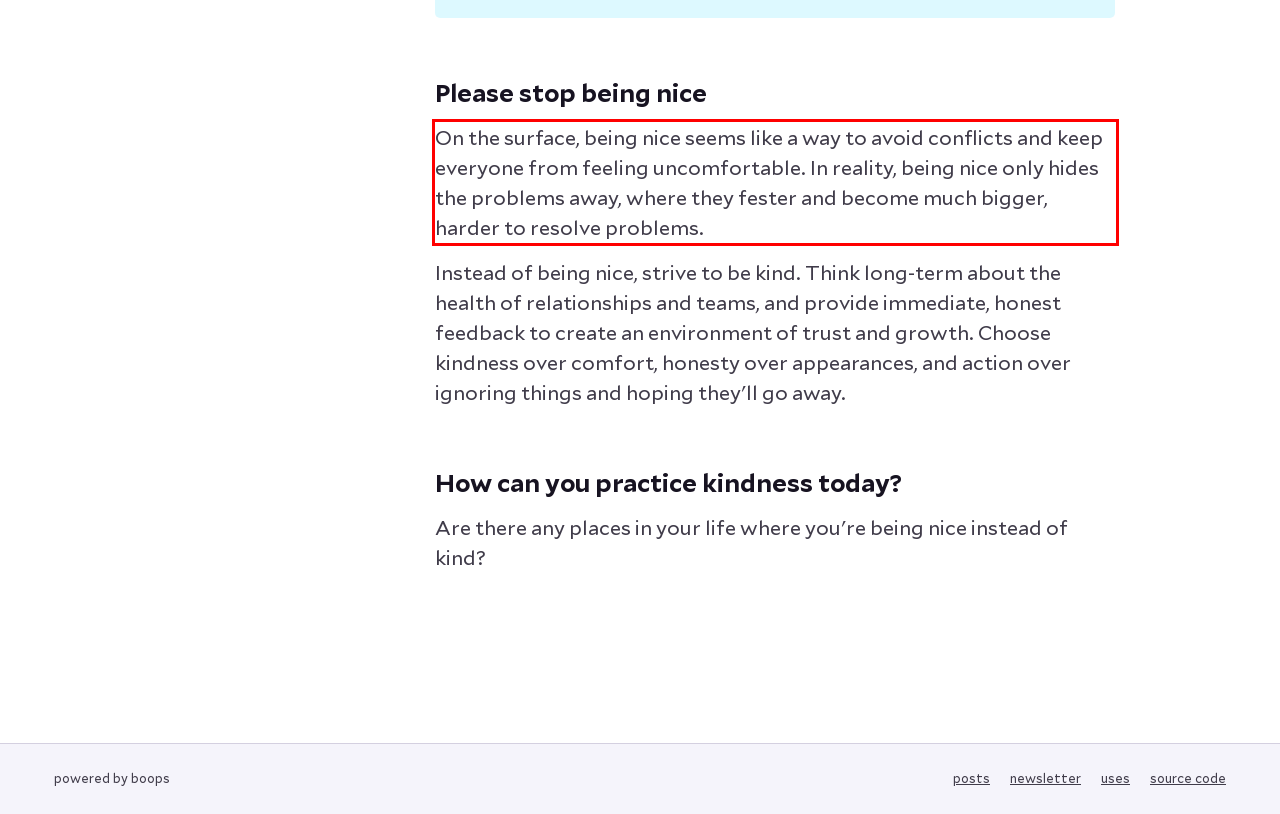You are given a screenshot with a red rectangle. Identify and extract the text within this red bounding box using OCR.

On the surface, being nice seems like a way to avoid conflicts and keep everyone from feeling uncomfortable. In reality, being nice only hides the problems away, where they fester and become much bigger, harder to resolve problems.